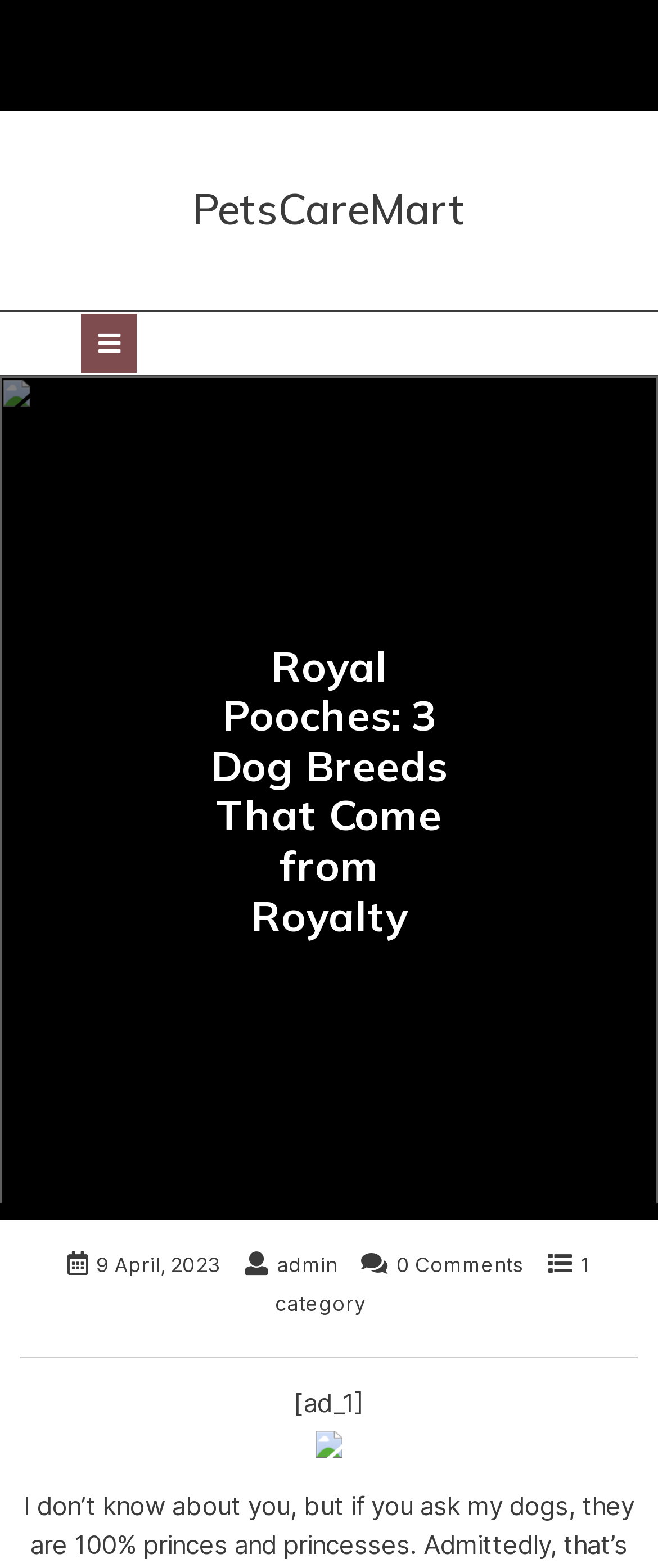Provide a brief response to the question using a single word or phrase: 
What is the author of the article?

admin